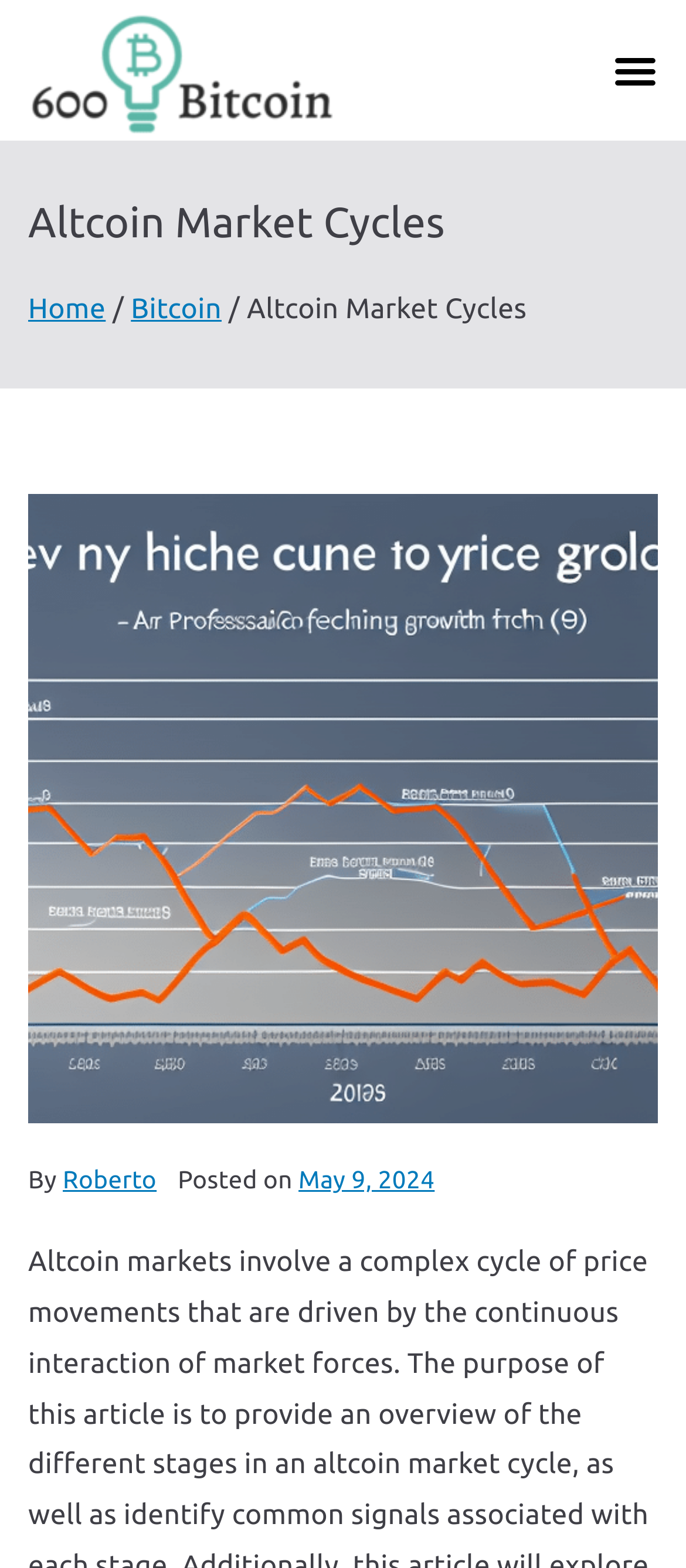What is the logo of the website?
Please give a detailed and thorough answer to the question, covering all relevant points.

The logo of the website is located at the top left corner of the webpage, and it is an image with the text '600 Bitcoin' written on it.